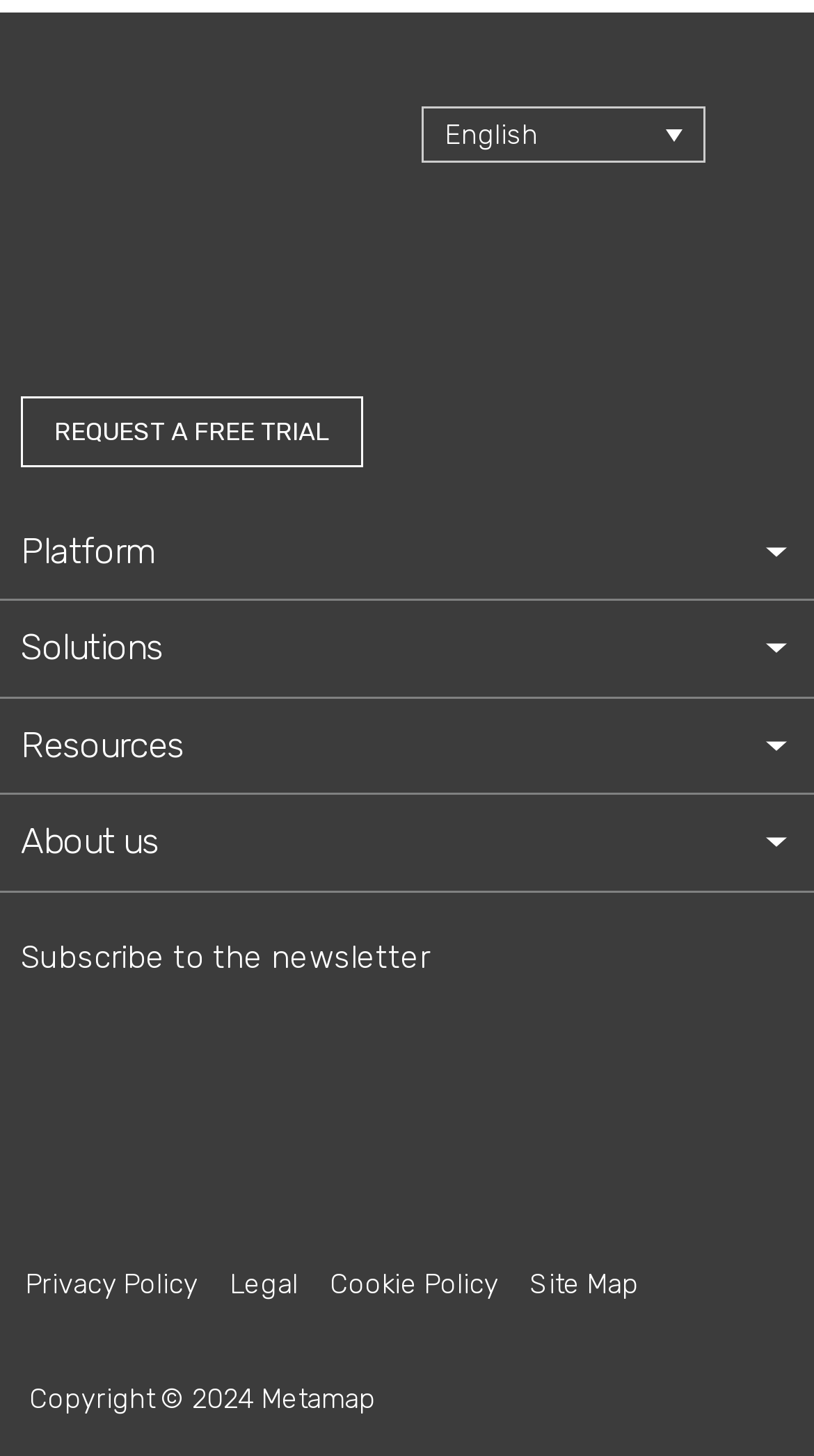Pinpoint the bounding box coordinates of the element to be clicked to execute the instruction: "Subscribe to the newsletter".

[0.026, 0.644, 0.528, 0.67]